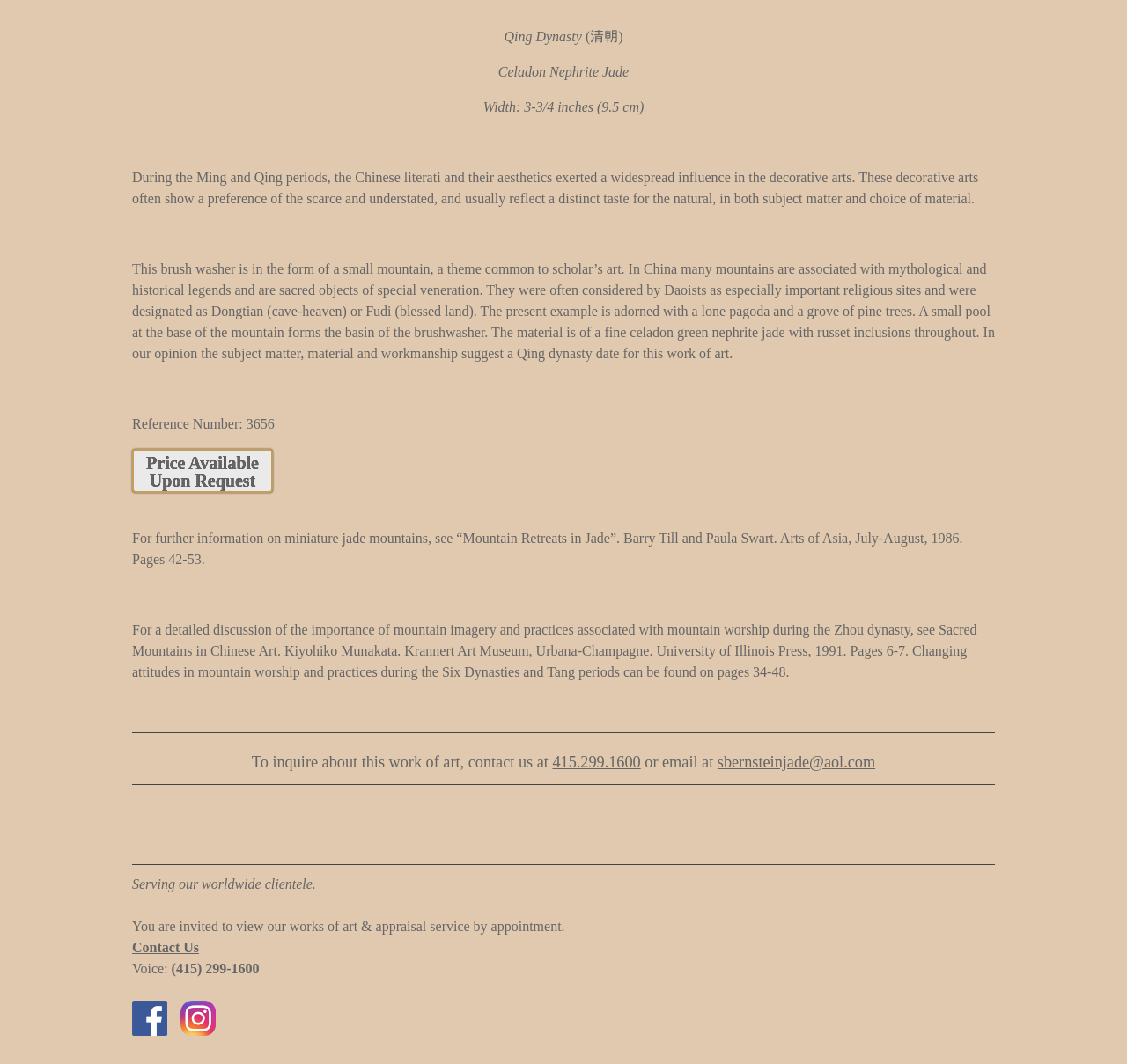What is the reference number of the brush washer?
Please ensure your answer is as detailed and informative as possible.

I found the answer by reading the description of the brush washer, which states that 'Reference Number: 3656'.